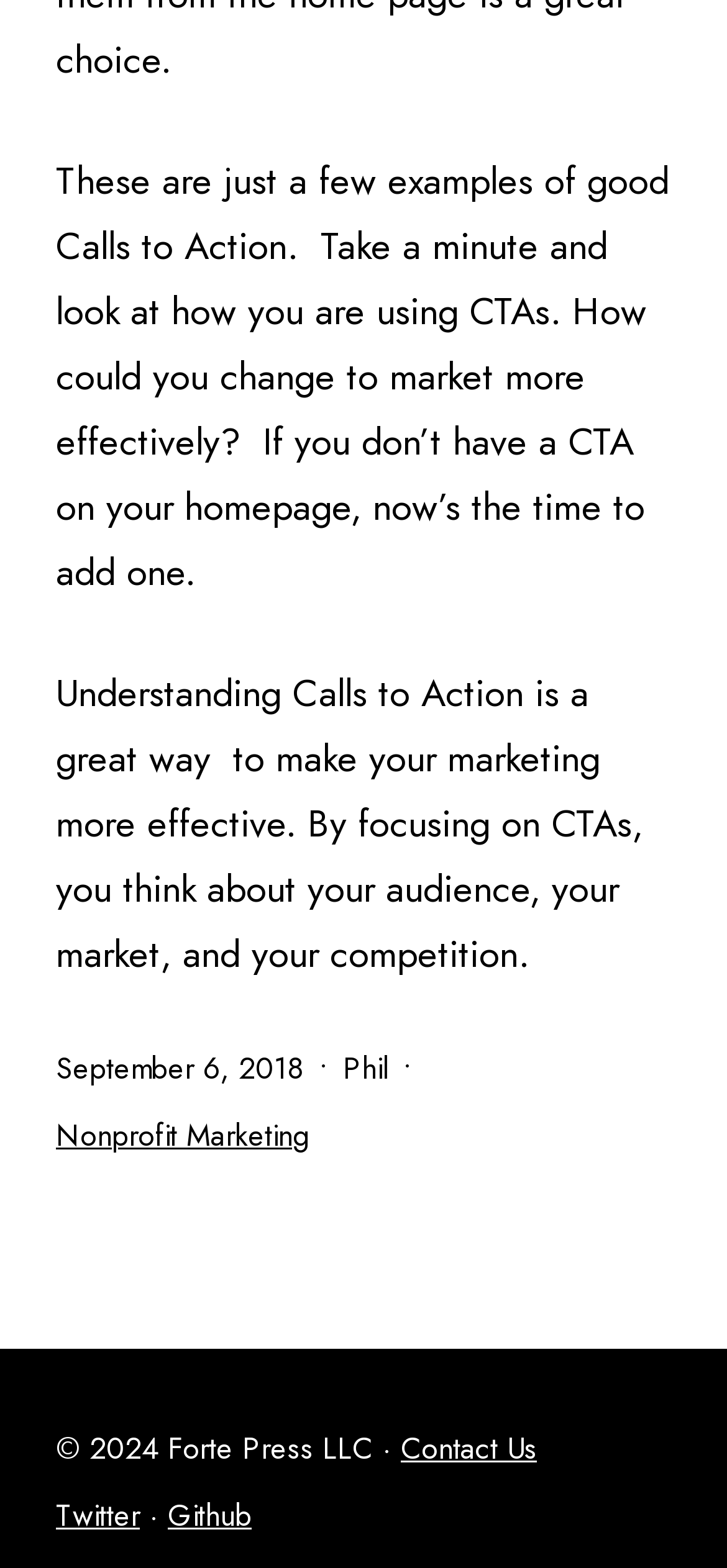Carefully observe the image and respond to the question with a detailed answer:
What is the topic of the text?

The topic of the text can be inferred from the first two StaticText elements, which mention 'Calls to Action' and its importance in marketing.